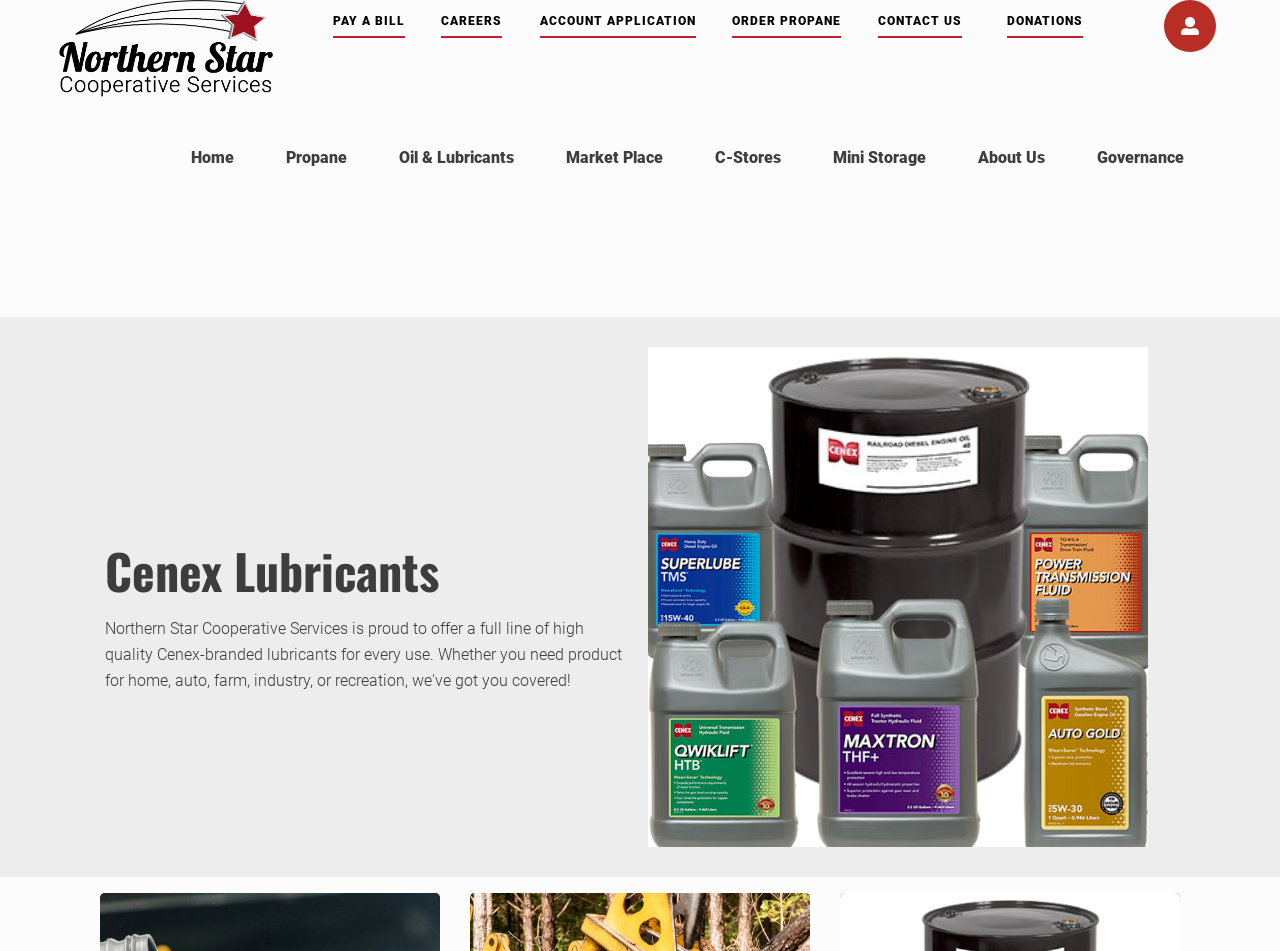Give a full account of the webpage's elements and their arrangement.

The webpage is about Lubricants, with a prominent figure at the top left corner, taking up about 23% of the width and 10% of the height of the page. 

Below the figure, there are six links aligned horizontally, including "PAY A BILL", "CAREERS", "ACCOUNT APPLICATION", "ORDER PROPANE", "CONTACT US", and "DONATIONS". These links occupy the top section of the page, with each link taking up about 7-10% of the width.

To the right of these links, there is a smaller link with an icon, taking up about 4% of the width. 

Below these top links, there is a navigation menu with seven links: "Home", "Propane", "Oil & Lubricants", "Market Place", "C-Stores", "Mini Storage", and "About Us". These links are aligned horizontally and occupy about 70% of the width of the page.

Further down, there is a large heading "Cenex Lubricants" that takes up about 41% of the width and 5% of the height of the page. 

At the bottom right corner, there is a large figure that occupies about 39% of the width and 52% of the height of the page.